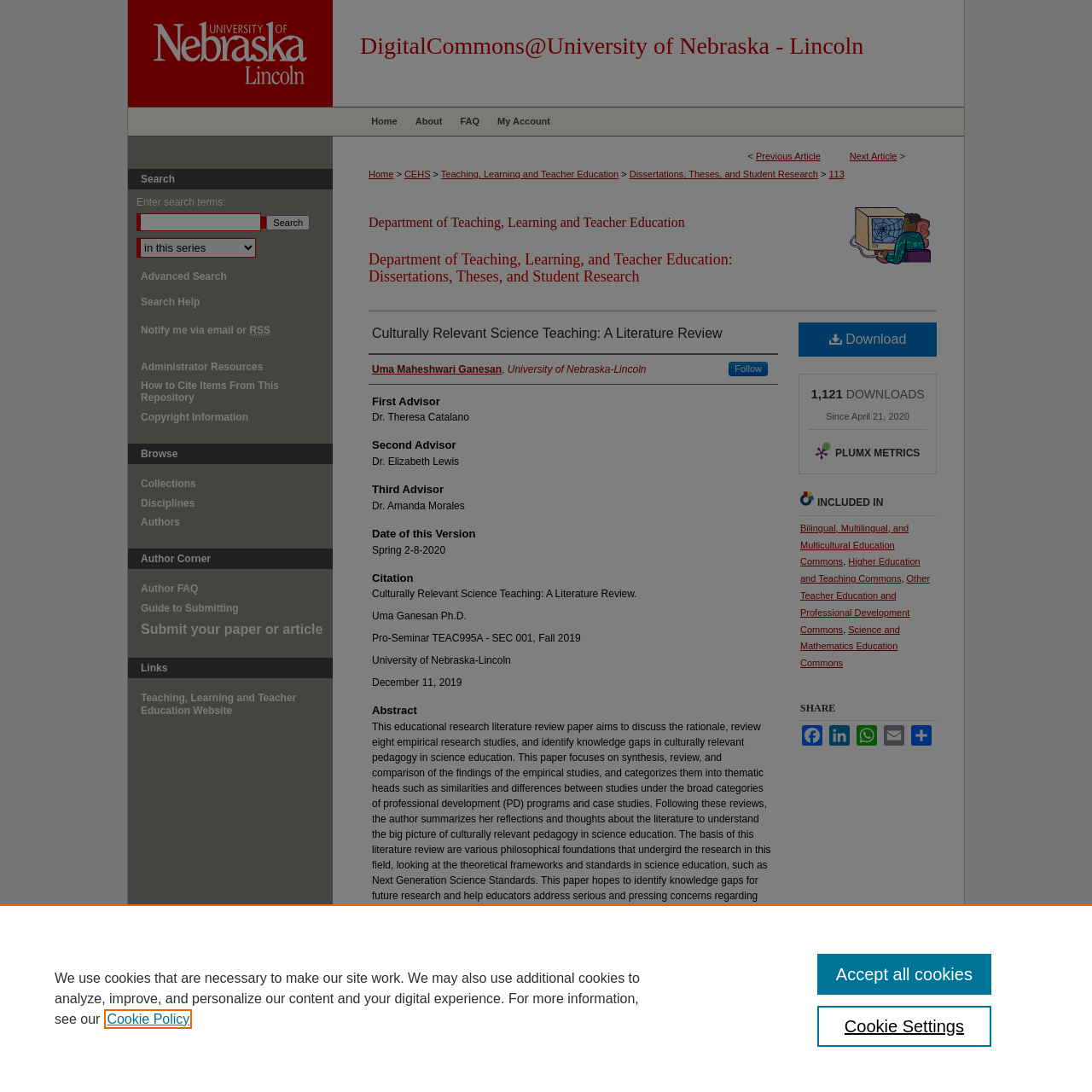Answer the following inquiry with a single word or phrase:
How many downloads are there?

1,121